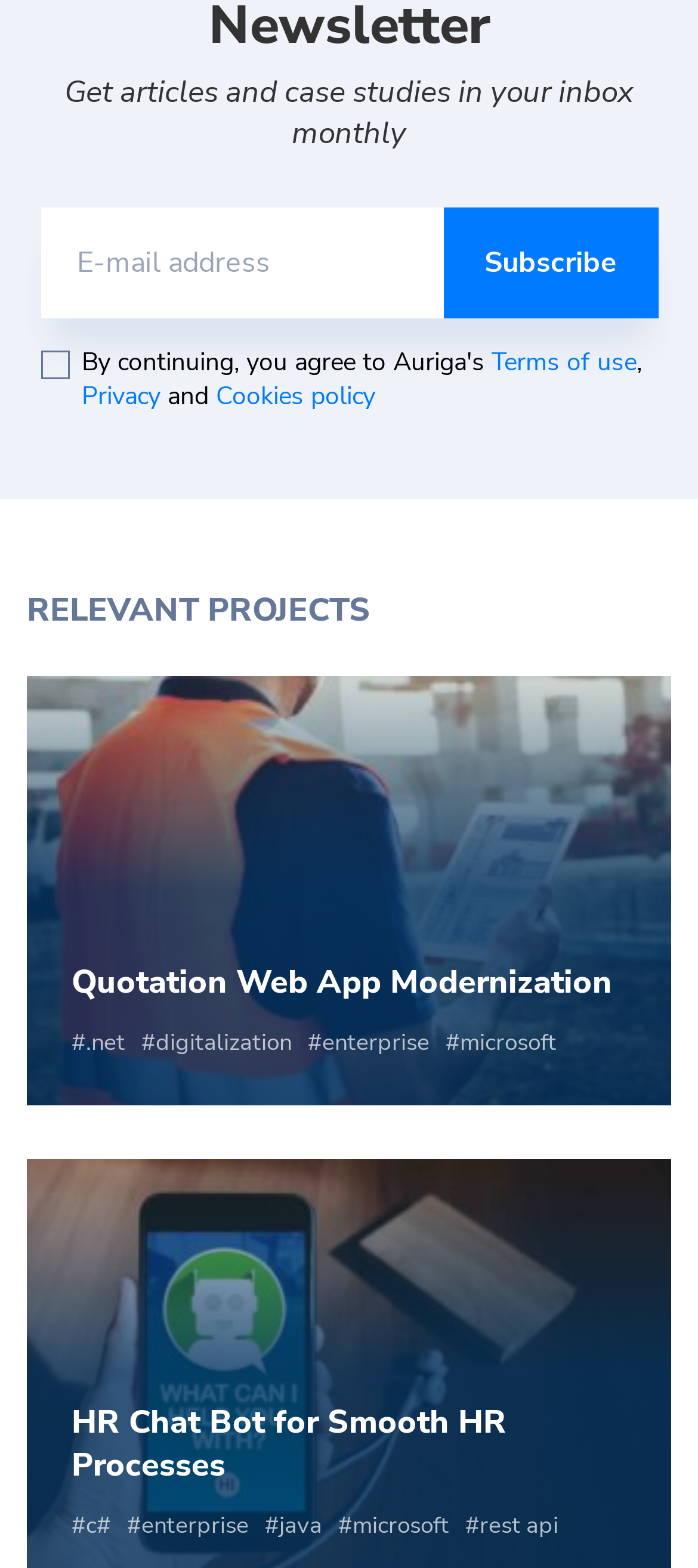How many projects are displayed on this webpage?
Based on the screenshot, provide your answer in one word or phrase.

Two